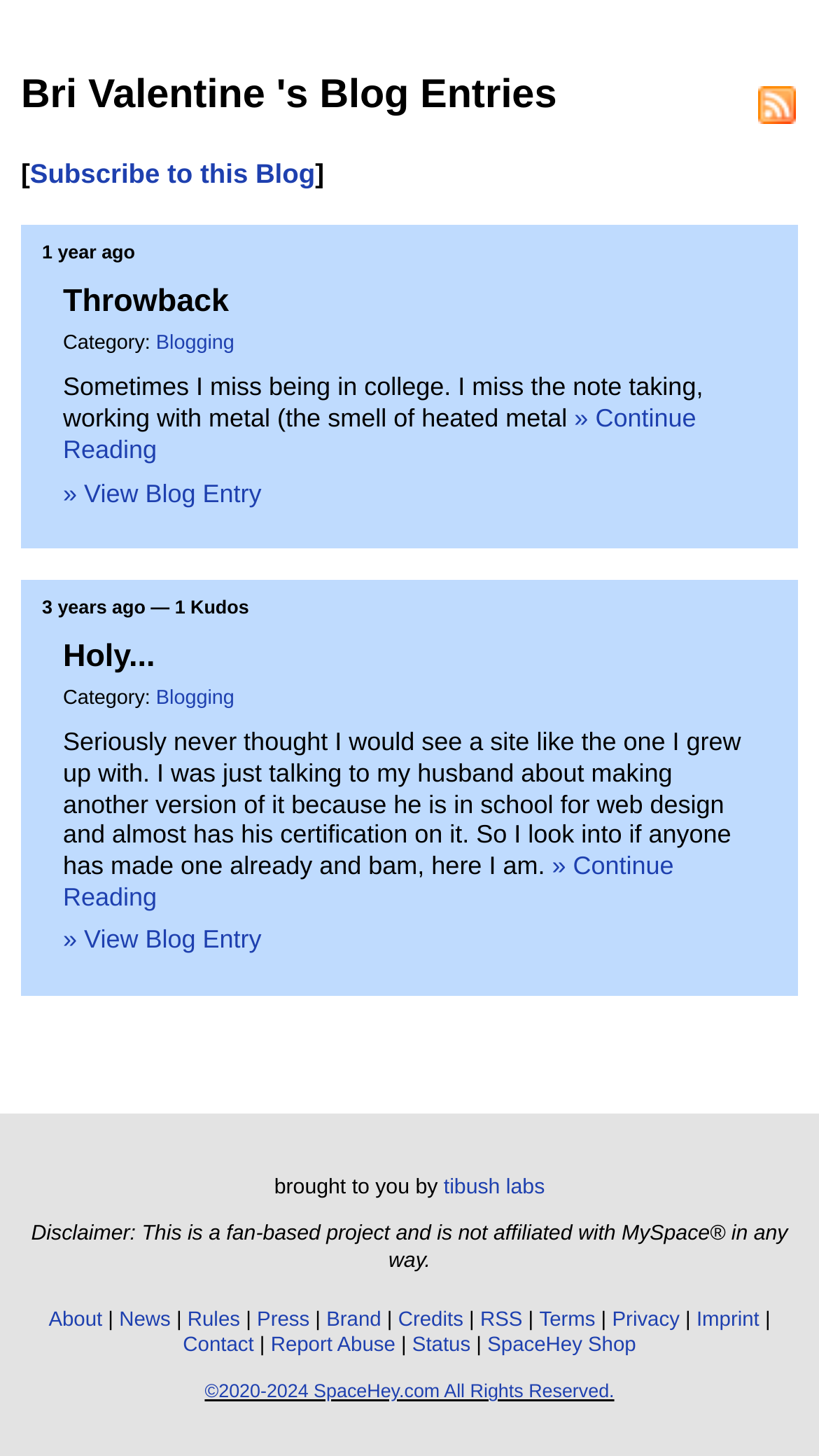Provide a single word or phrase to answer the given question: 
How long ago was the second blog entry posted?

3 years ago